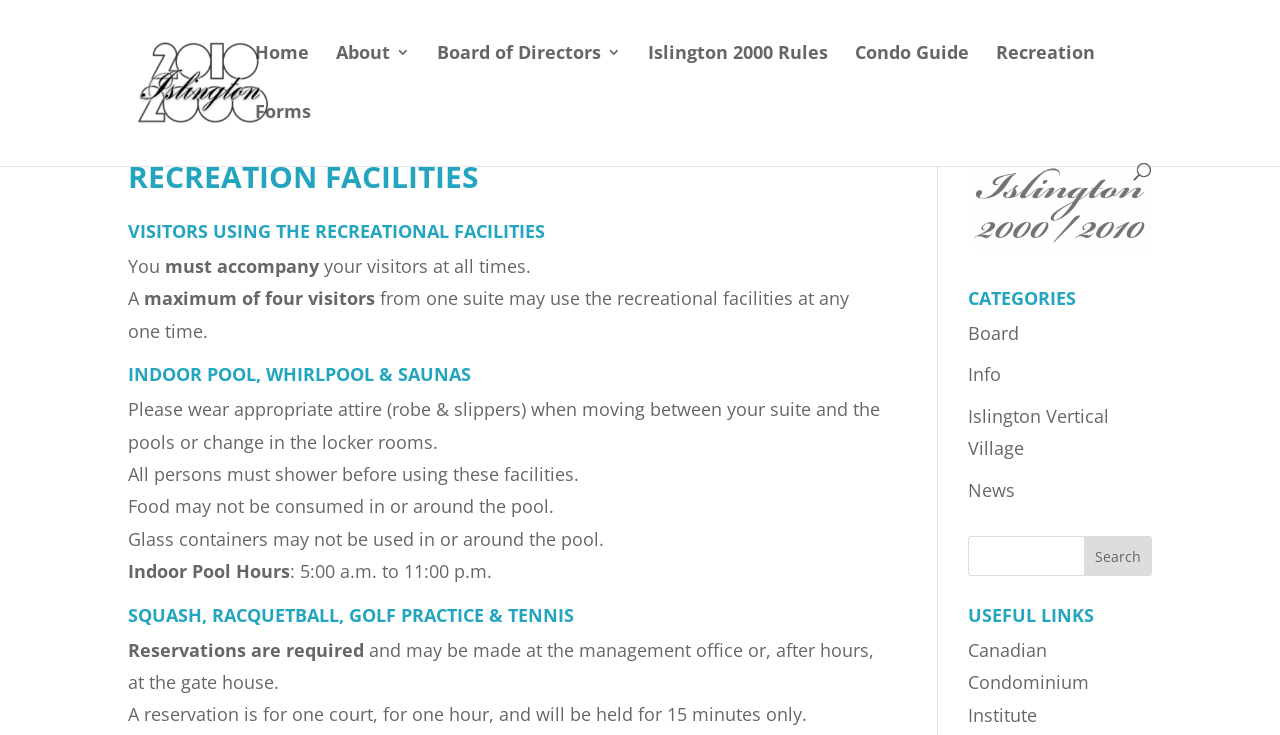Using the elements shown in the image, answer the question comprehensively: What is the maximum number of visitors allowed from one suite?

In the section 'VISITORS USING THE RECREATIONAL FACILITIES', it is stated that 'A maximum of four visitors from one suite may use the recreational facilities at any one time.' This indicates that the maximum number of visitors allowed from one suite is four.